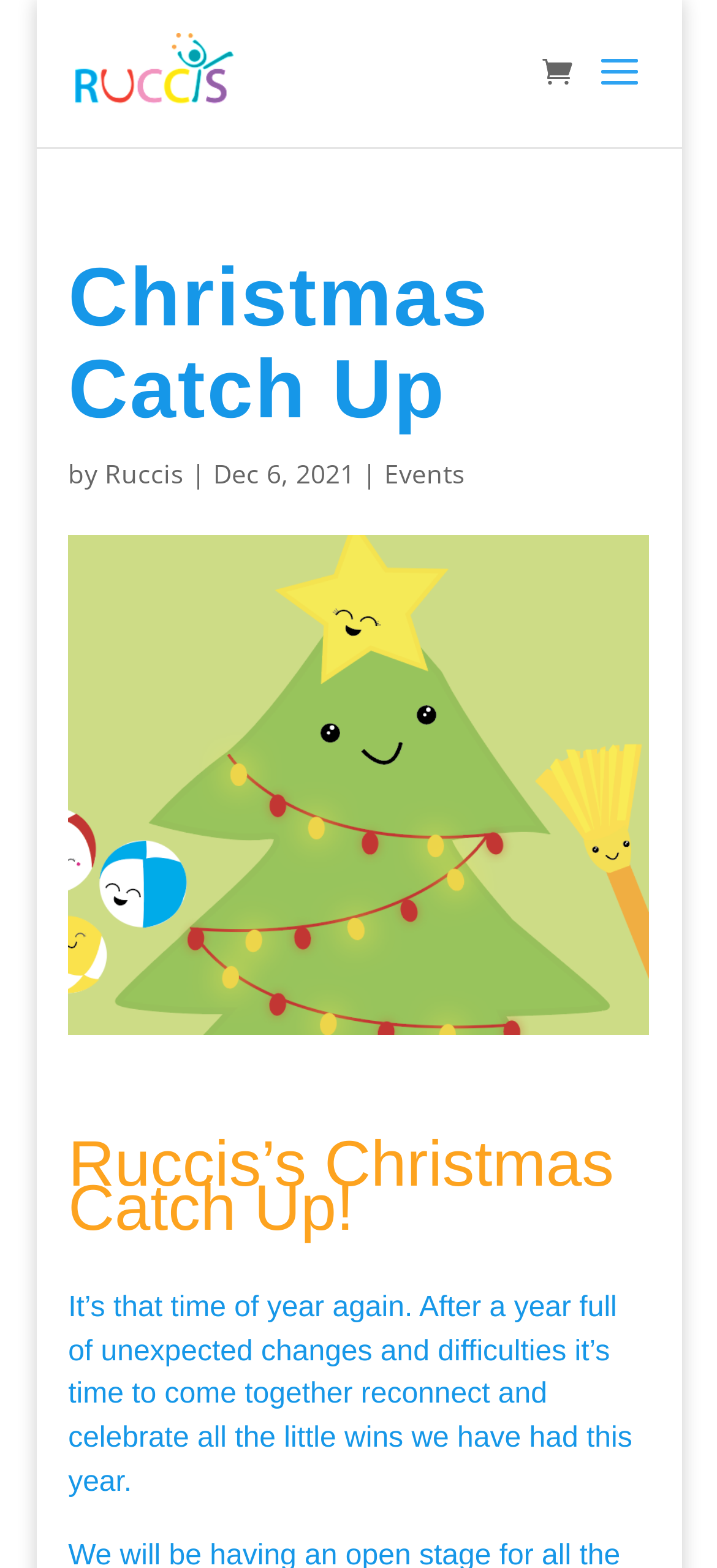Refer to the image and provide an in-depth answer to the question: 
What is the purpose of the event?

The purpose of the event can be inferred from the text 'it’s time to come together reconnect and celebrate all the little wins we have had this year' which is located below the main heading 'Christmas Catch Up'.